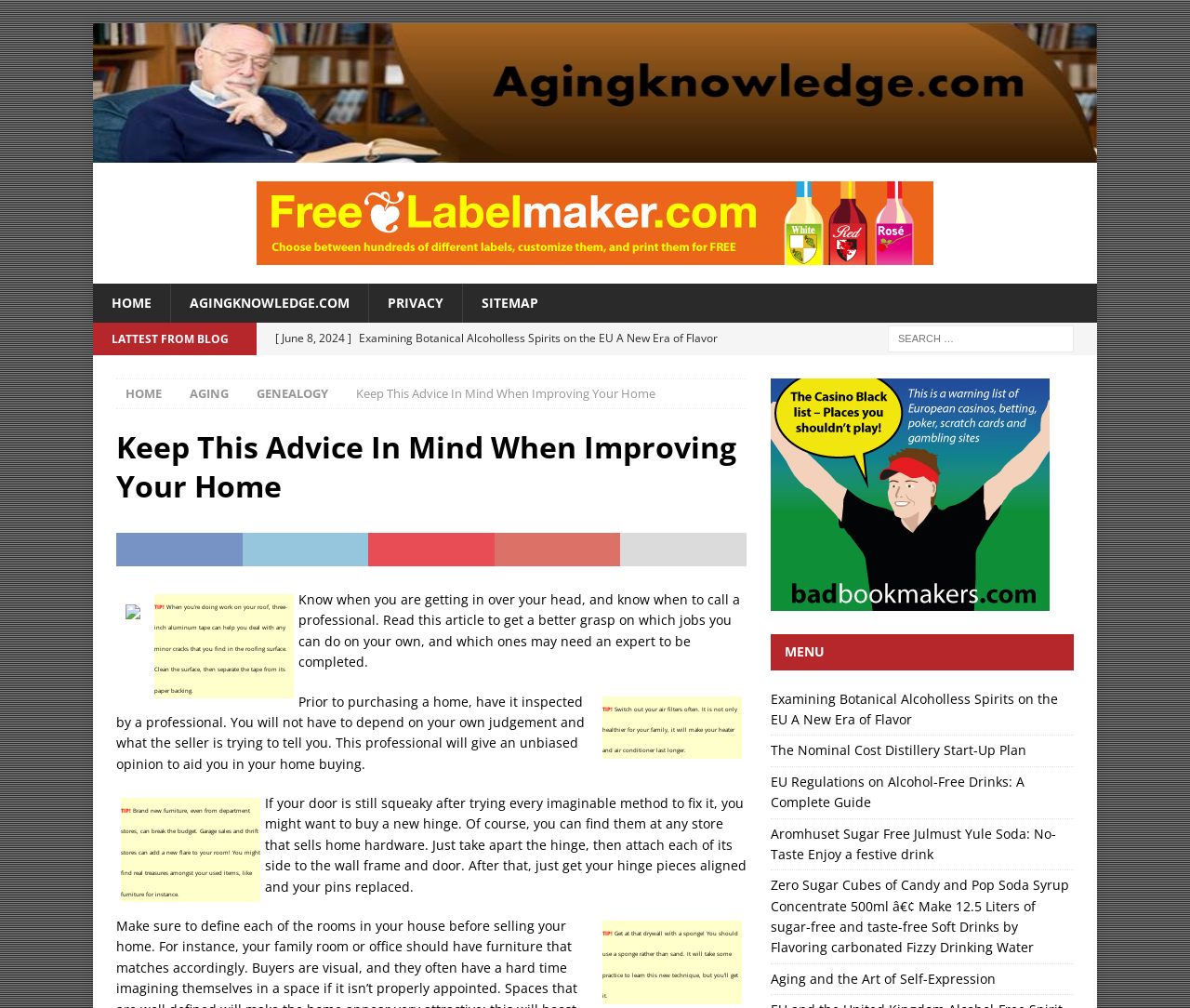Pinpoint the bounding box coordinates of the element you need to click to execute the following instruction: "Go to the home page". The bounding box should be represented by four float numbers between 0 and 1, in the format [left, top, right, bottom].

[0.078, 0.281, 0.143, 0.32]